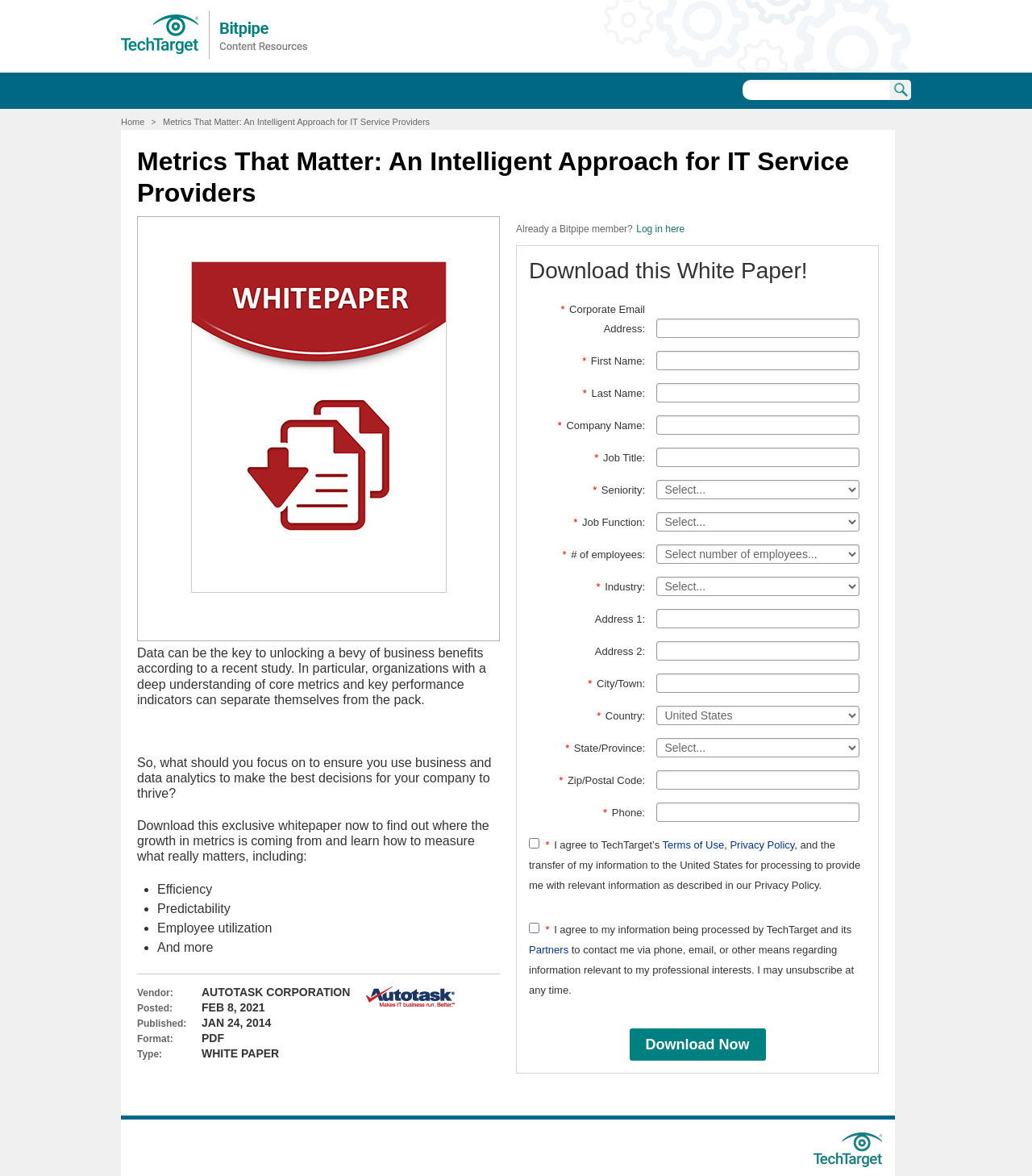Identify the bounding box of the UI component described as: "name="pageConfig.allContent[17].textInput"".

[0.636, 0.298, 0.833, 0.315]